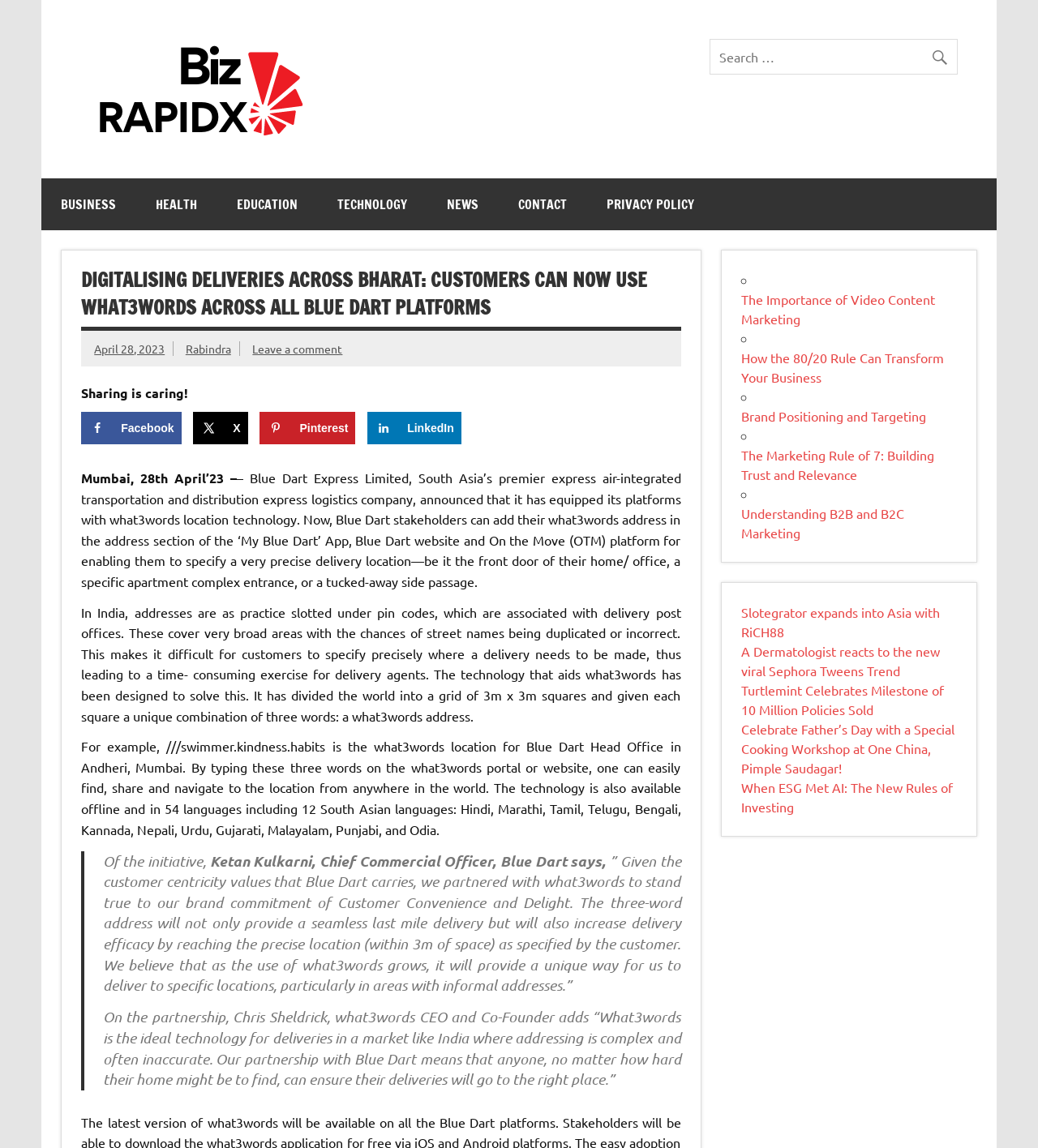Locate the coordinates of the bounding box for the clickable region that fulfills this instruction: "Search for something".

[0.683, 0.034, 0.922, 0.065]